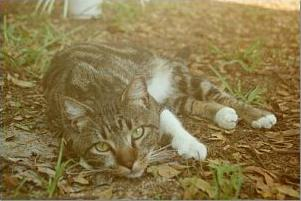Is the cat's fur striped?
Give a one-word or short phrase answer based on the image.

Yes